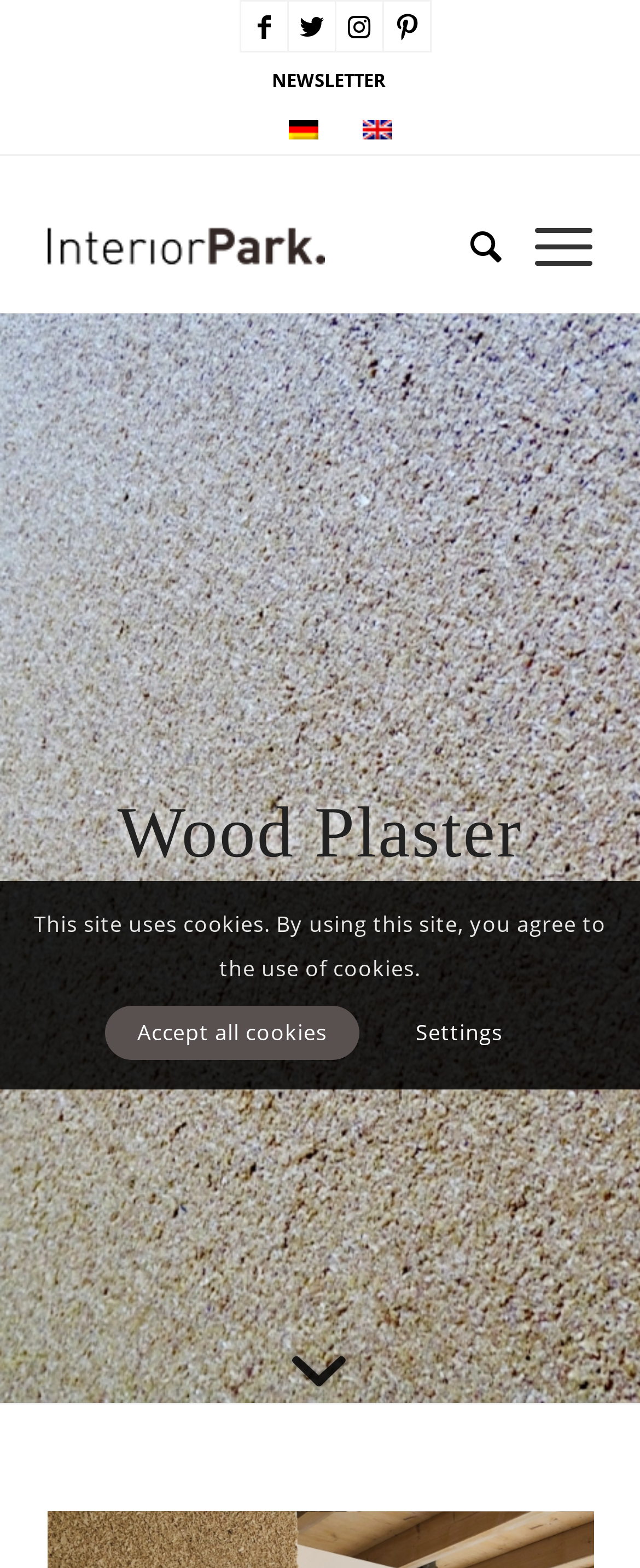Please provide a short answer using a single word or phrase for the question:
What is the text of the static text element at the bottom?

This site uses cookies...